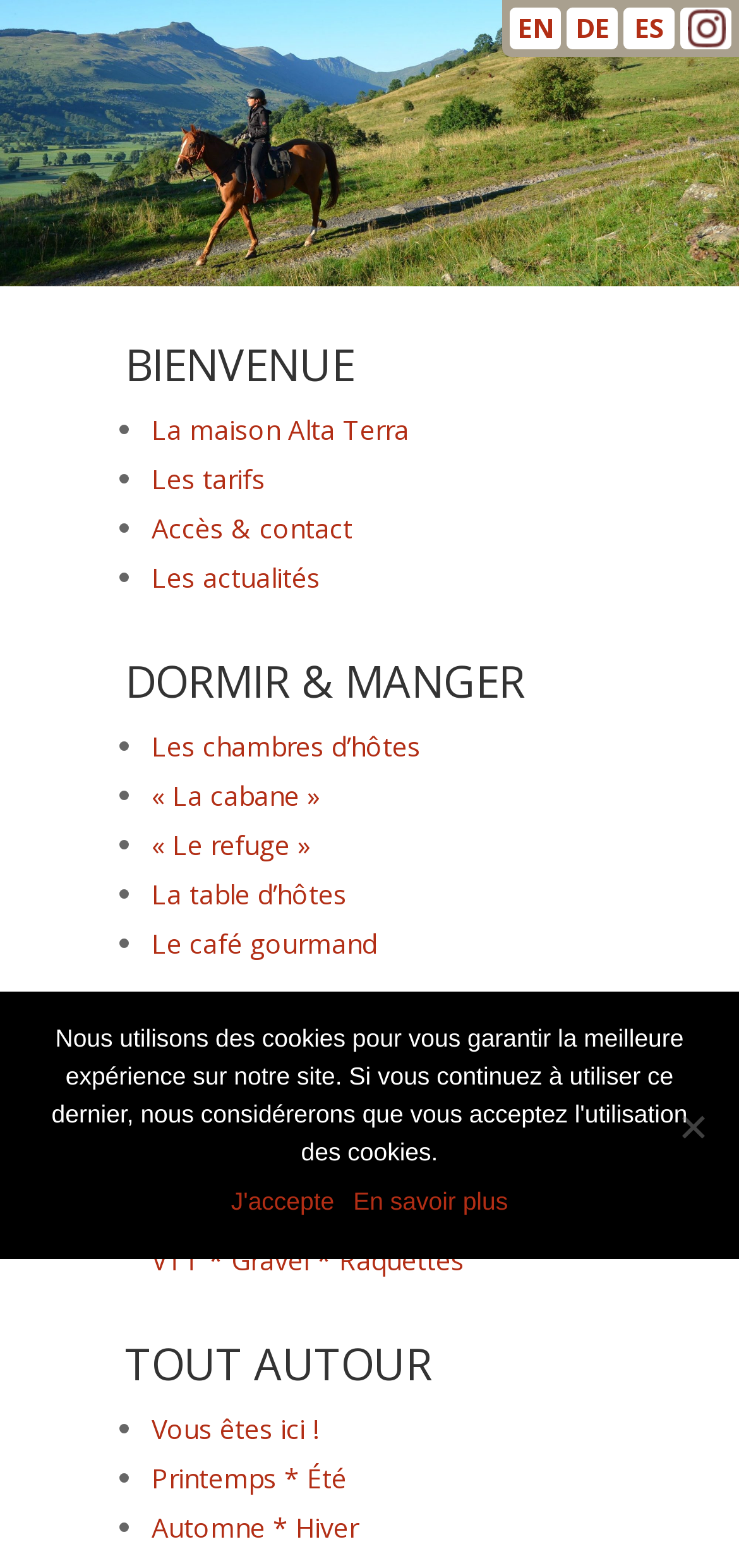Using the format (top-left x, top-left y, bottom-right x, bottom-right y), and given the element description, identify the bounding box coordinates within the screenshot: Printemps * Été

[0.205, 0.931, 0.469, 0.954]